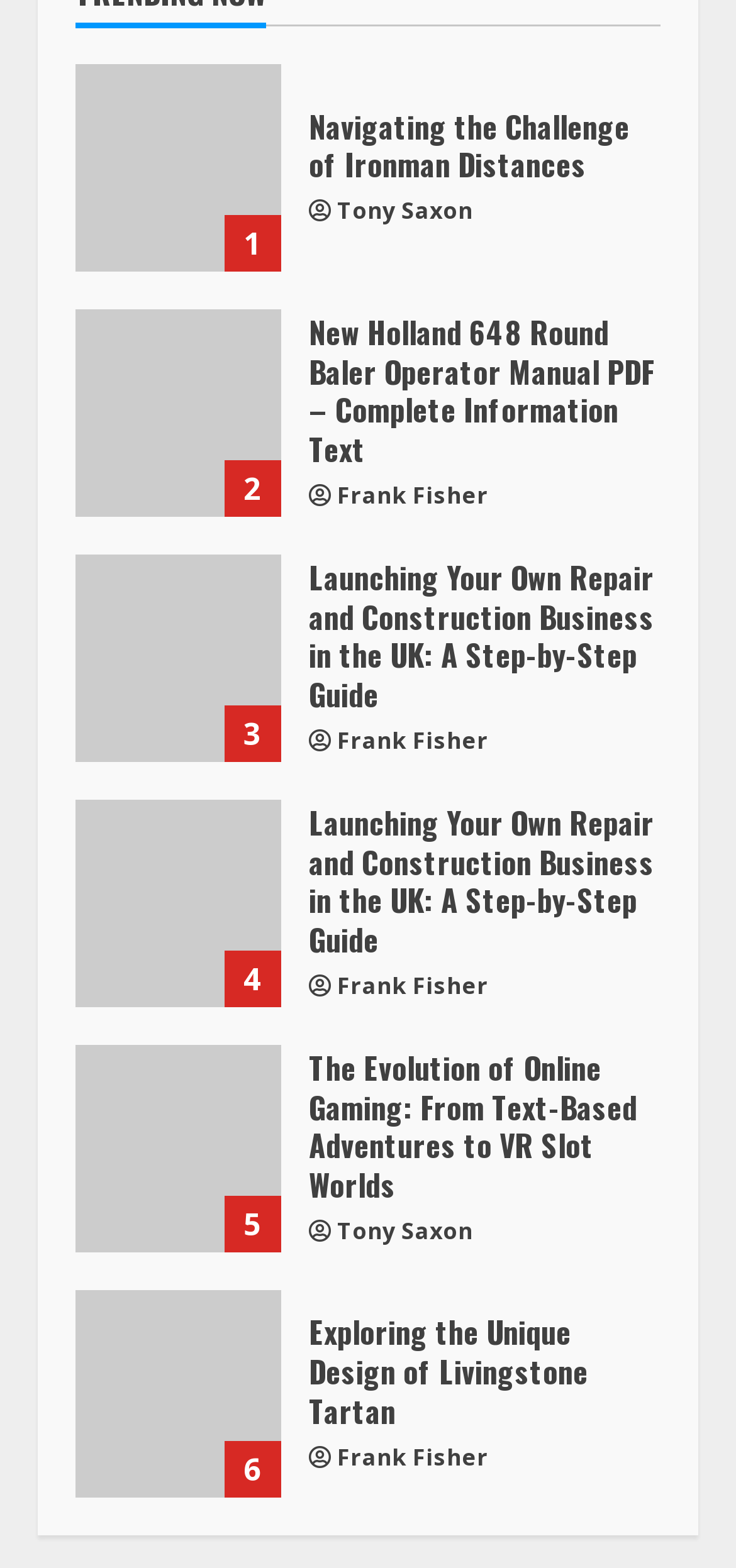Who is the author of the second article?
Examine the webpage screenshot and provide an in-depth answer to the question.

The author of the second article can be found in the link element with bounding box coordinates [0.458, 0.305, 0.663, 0.327], which contains the text 'Frank Fisher'.